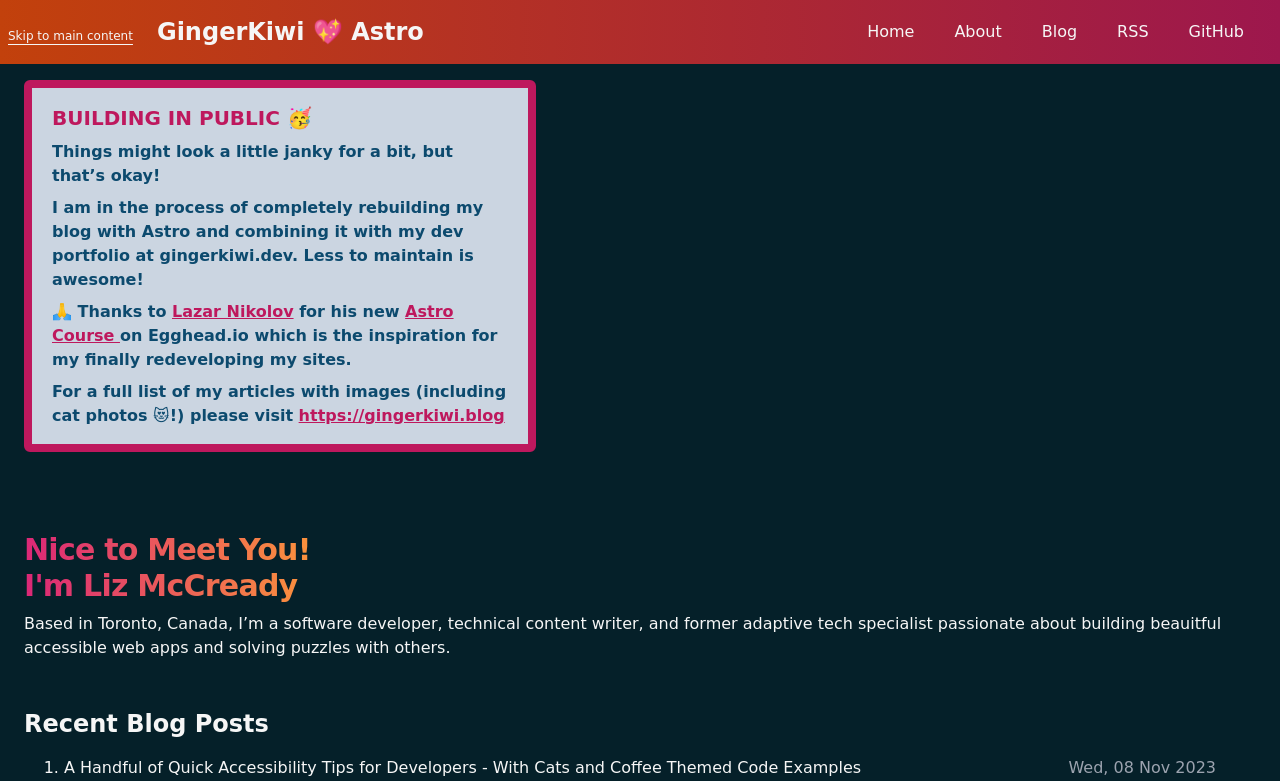Locate the bounding box of the UI element based on this description: "Home". Provide four float numbers between 0 and 1 as [left, top, right, bottom].

[0.677, 0.028, 0.714, 0.052]